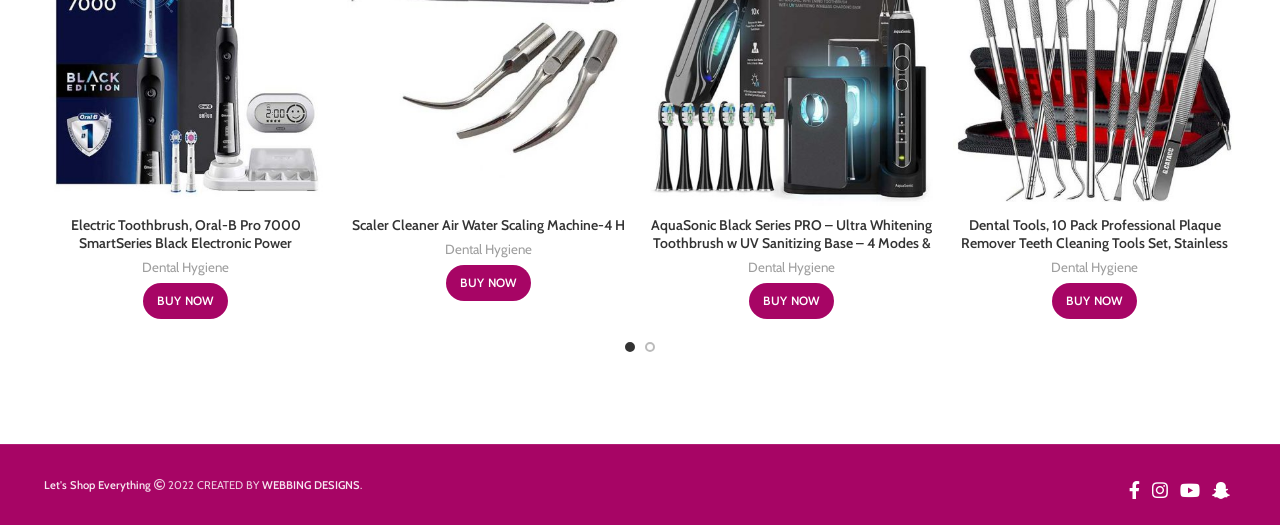Can you show the bounding box coordinates of the region to click on to complete the task described in the instruction: "View Scaler Cleaner Air Water Scaling Machine-4 H details"?

[0.275, 0.412, 0.488, 0.446]